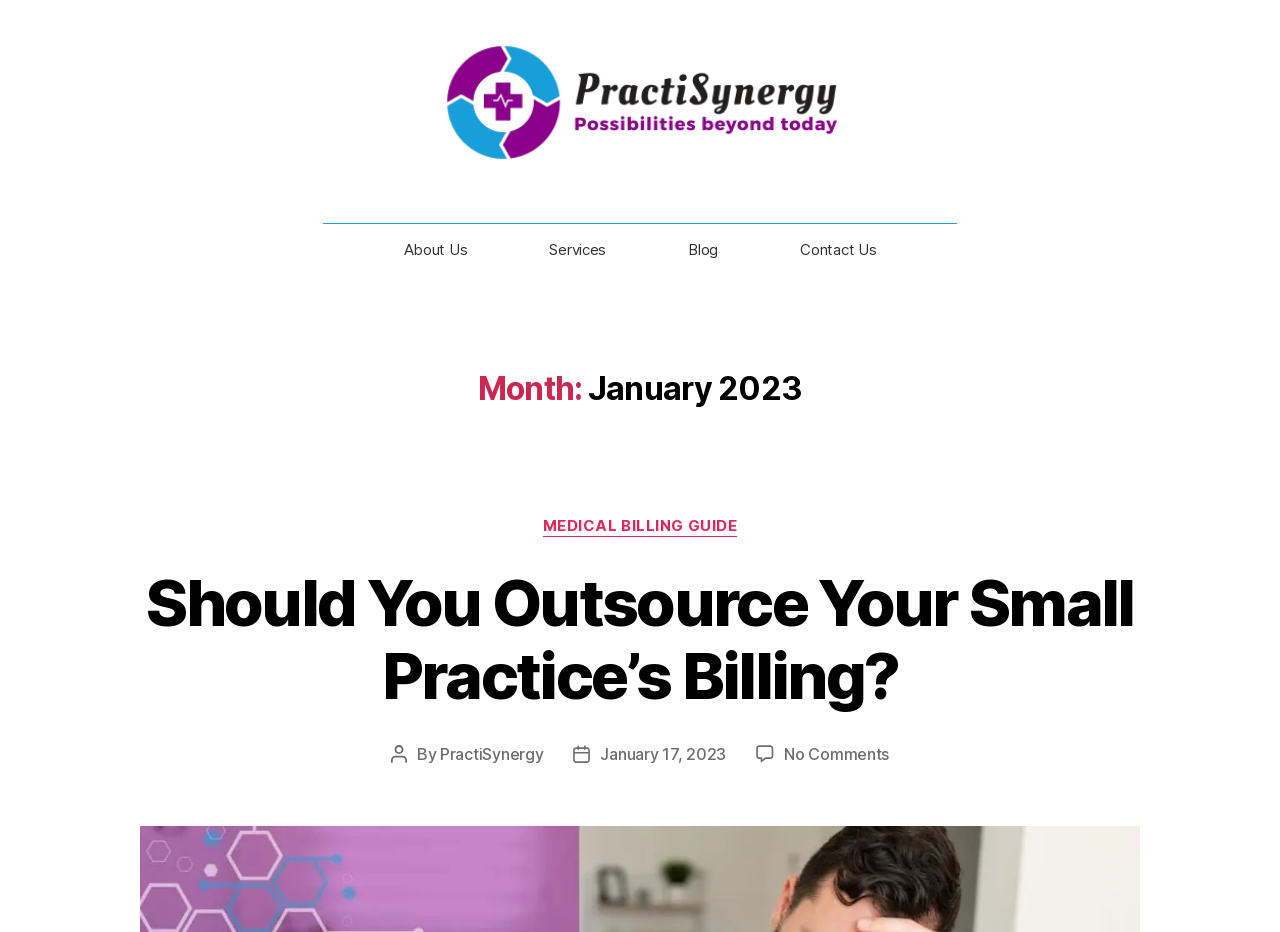Answer this question in one word or a short phrase: What is the date of the article?

January 17, 2023